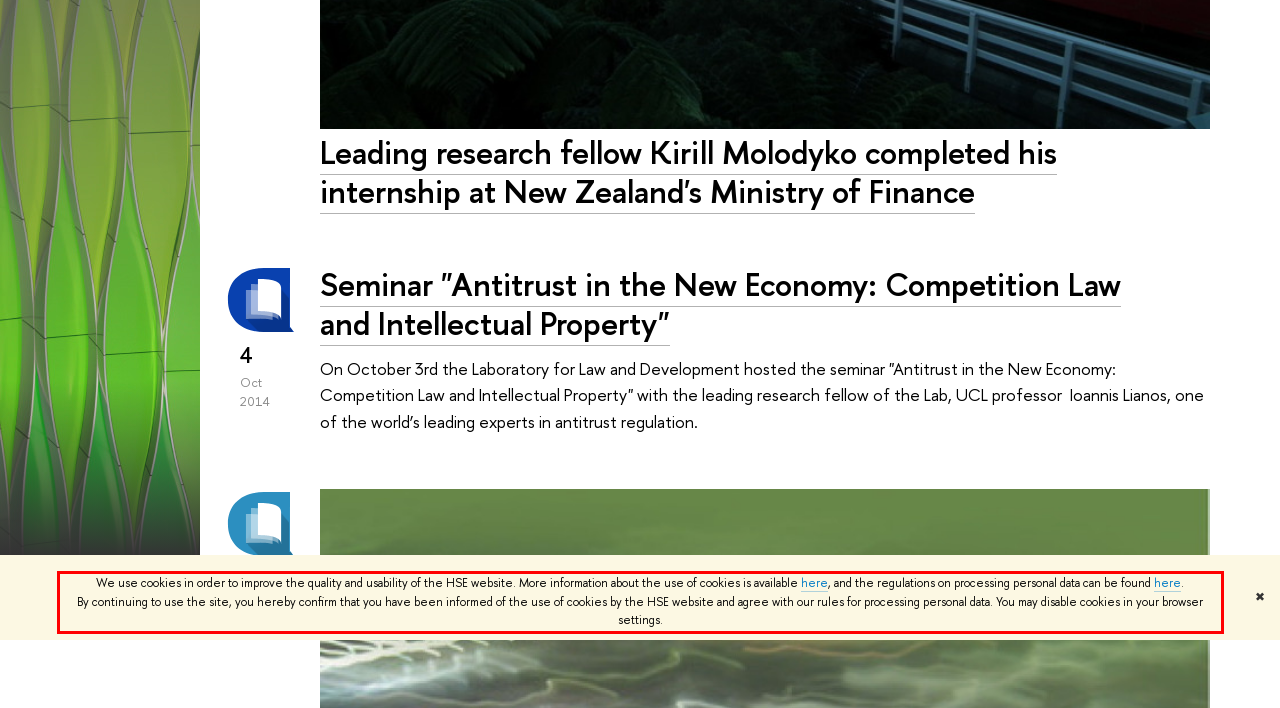You are presented with a webpage screenshot featuring a red bounding box. Perform OCR on the text inside the red bounding box and extract the content.

We use cookies in order to improve the quality and usability of the HSE website. More information about the use of cookies is available here, and the regulations on processing personal data can be found here. By continuing to use the site, you hereby confirm that you have been informed of the use of cookies by the HSE website and agree with our rules for processing personal data. You may disable cookies in your browser settings.